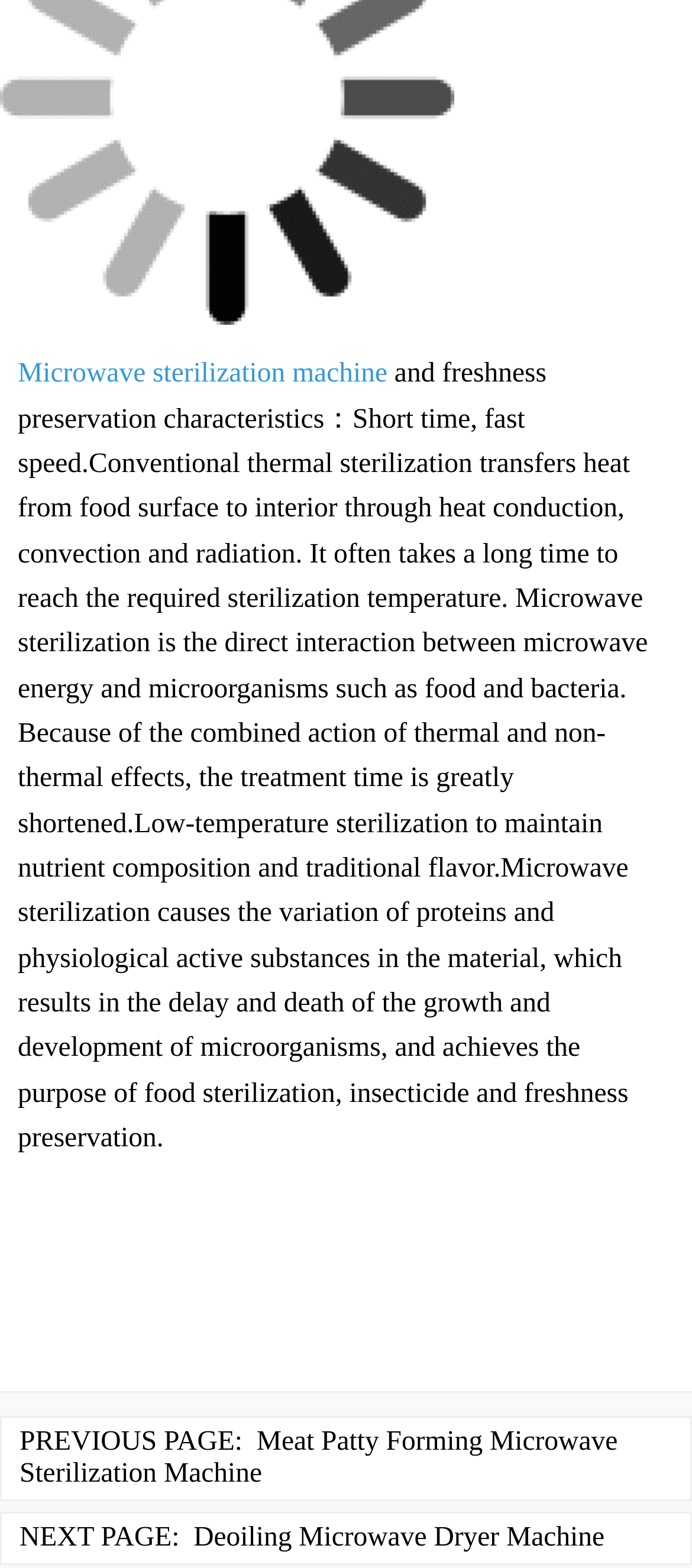Are there navigation buttons on this webpage?
Based on the screenshot, respond with a single word or phrase.

Yes